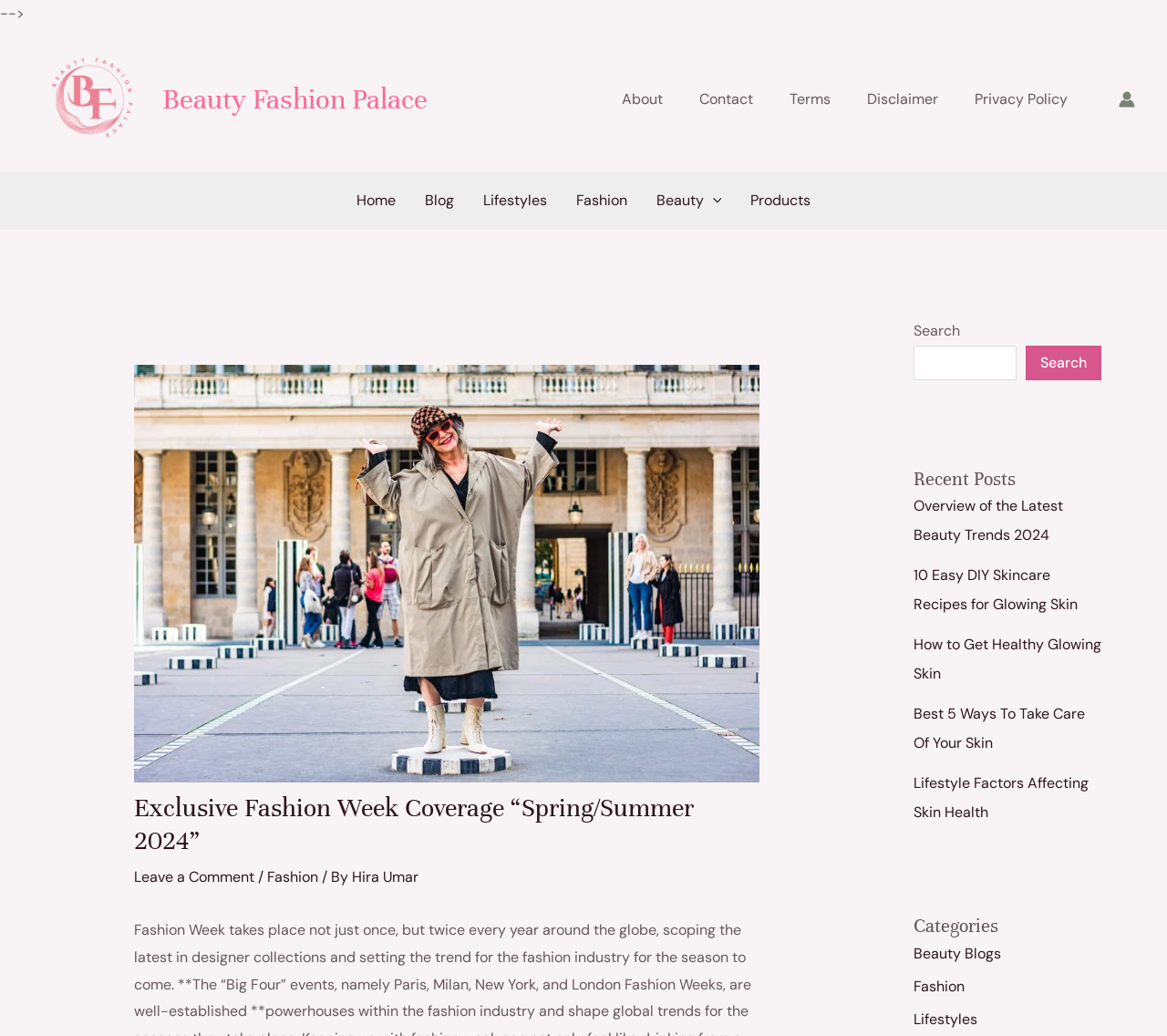Please identify the coordinates of the bounding box for the clickable region that will accomplish this instruction: "View Account icon link".

[0.959, 0.088, 0.973, 0.104]